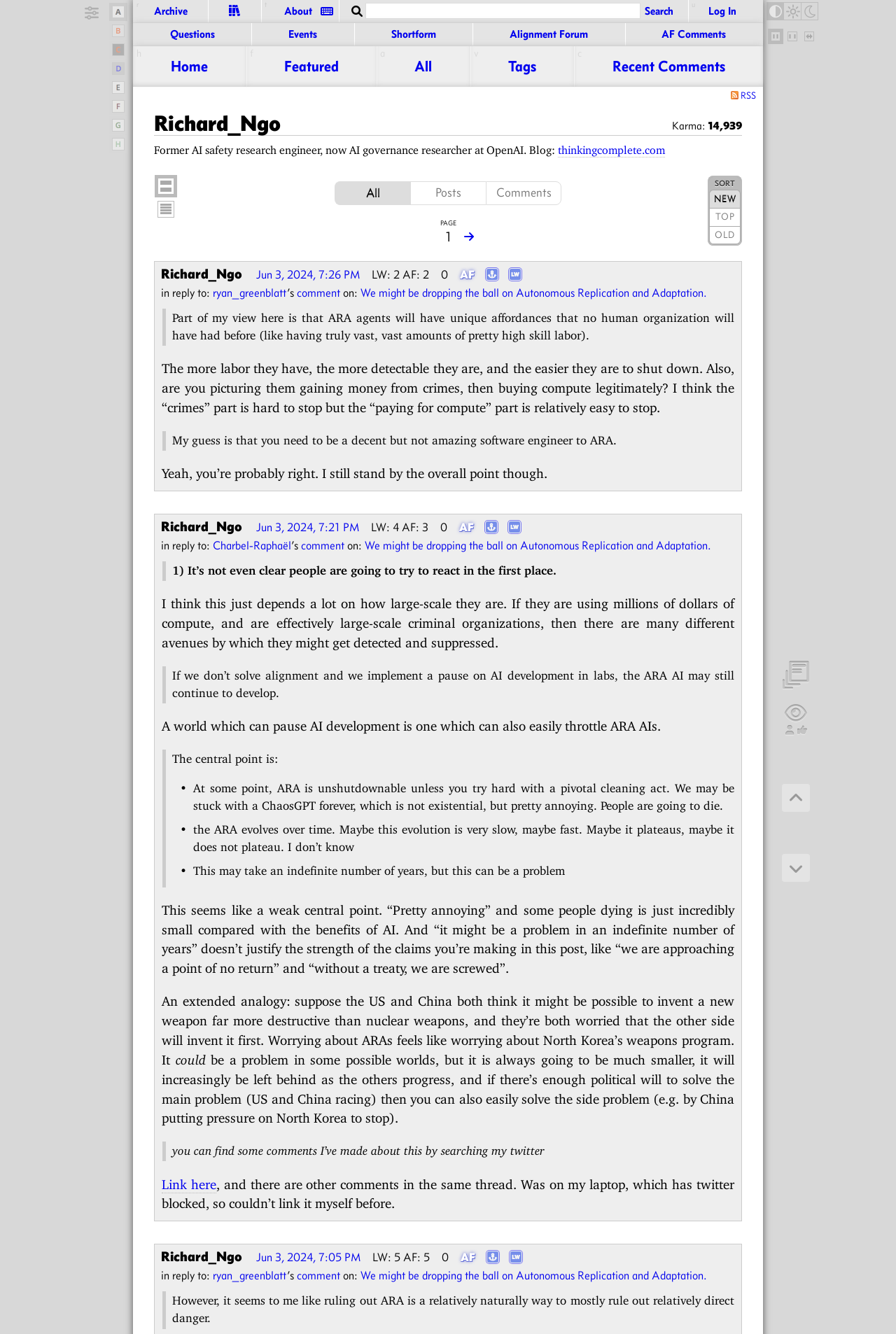What is the karma of the current user?
Please craft a detailed and exhaustive response to the question.

The karma of the current user can be found in the static text element next to the 'Karma:' label, which contains the text '14,939'.